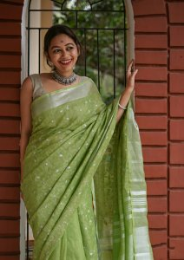What is the purpose of the necklace and earrings?
Provide a concise answer using a single word or phrase based on the image.

To add sophistication